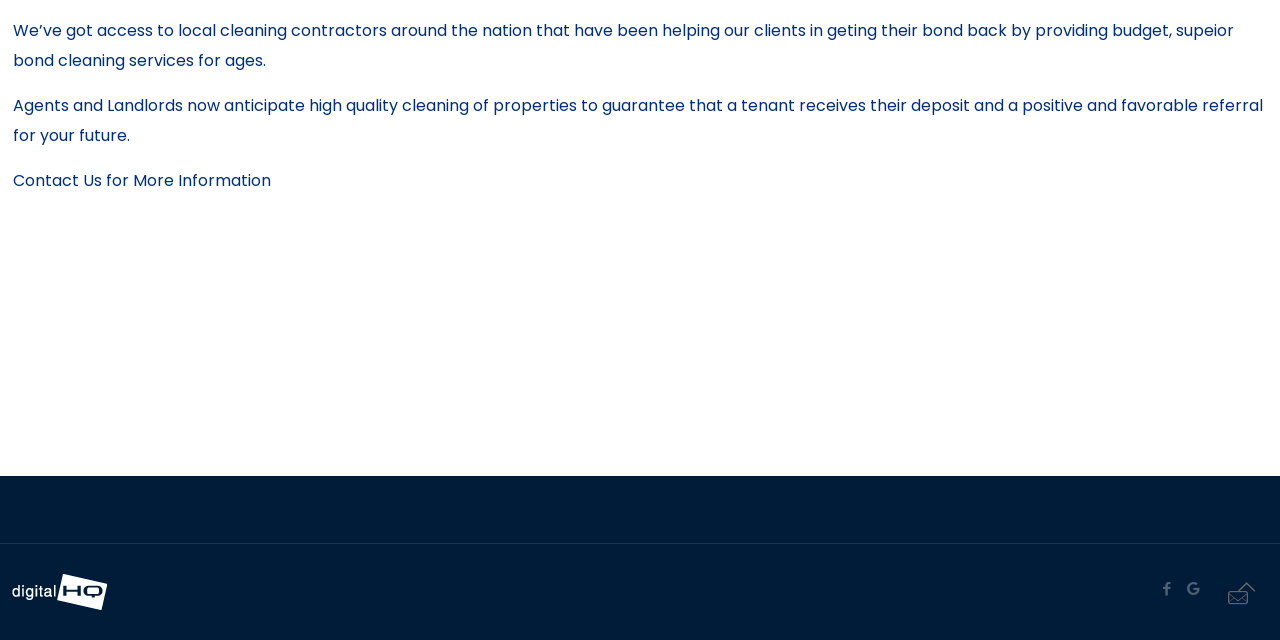Find the bounding box coordinates for the element described here: "aria-label="Facebook icon" title="Facebook"".

[0.903, 0.903, 0.92, 0.936]